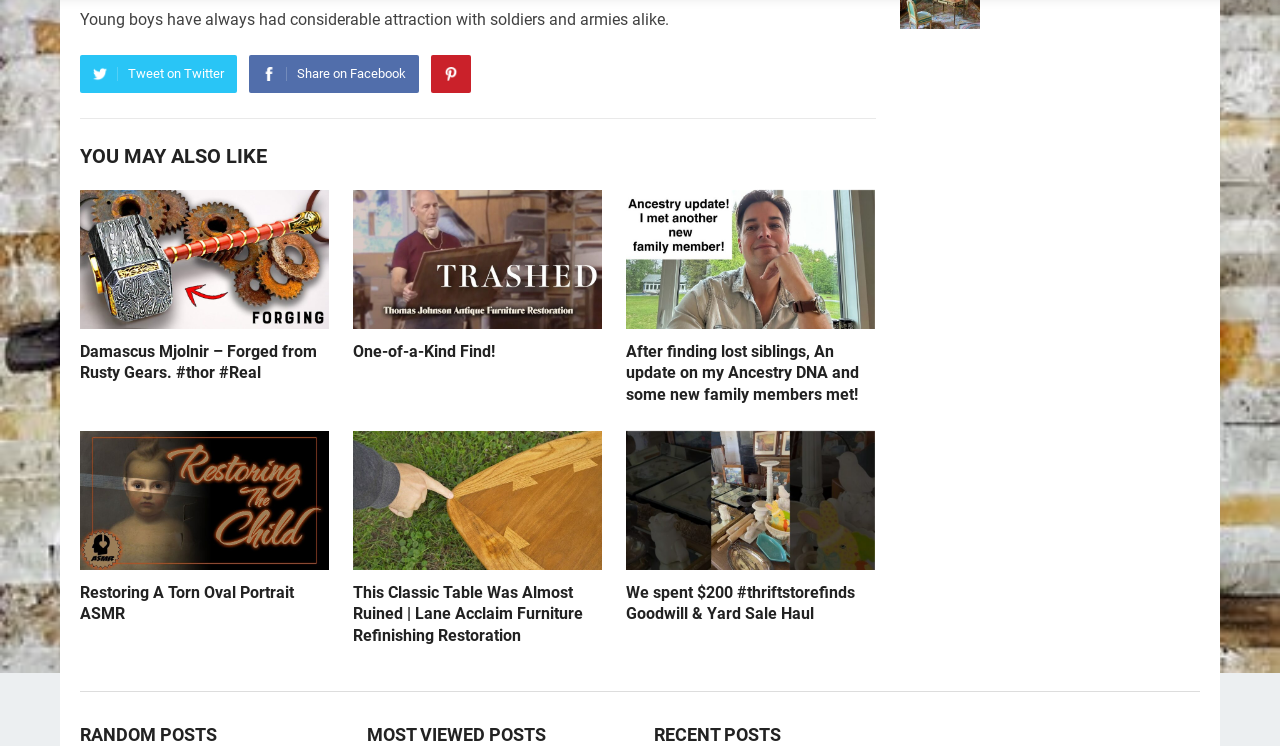Reply to the question with a single word or phrase:
What social media platforms are available for sharing?

Twitter, Facebook, Pinterest